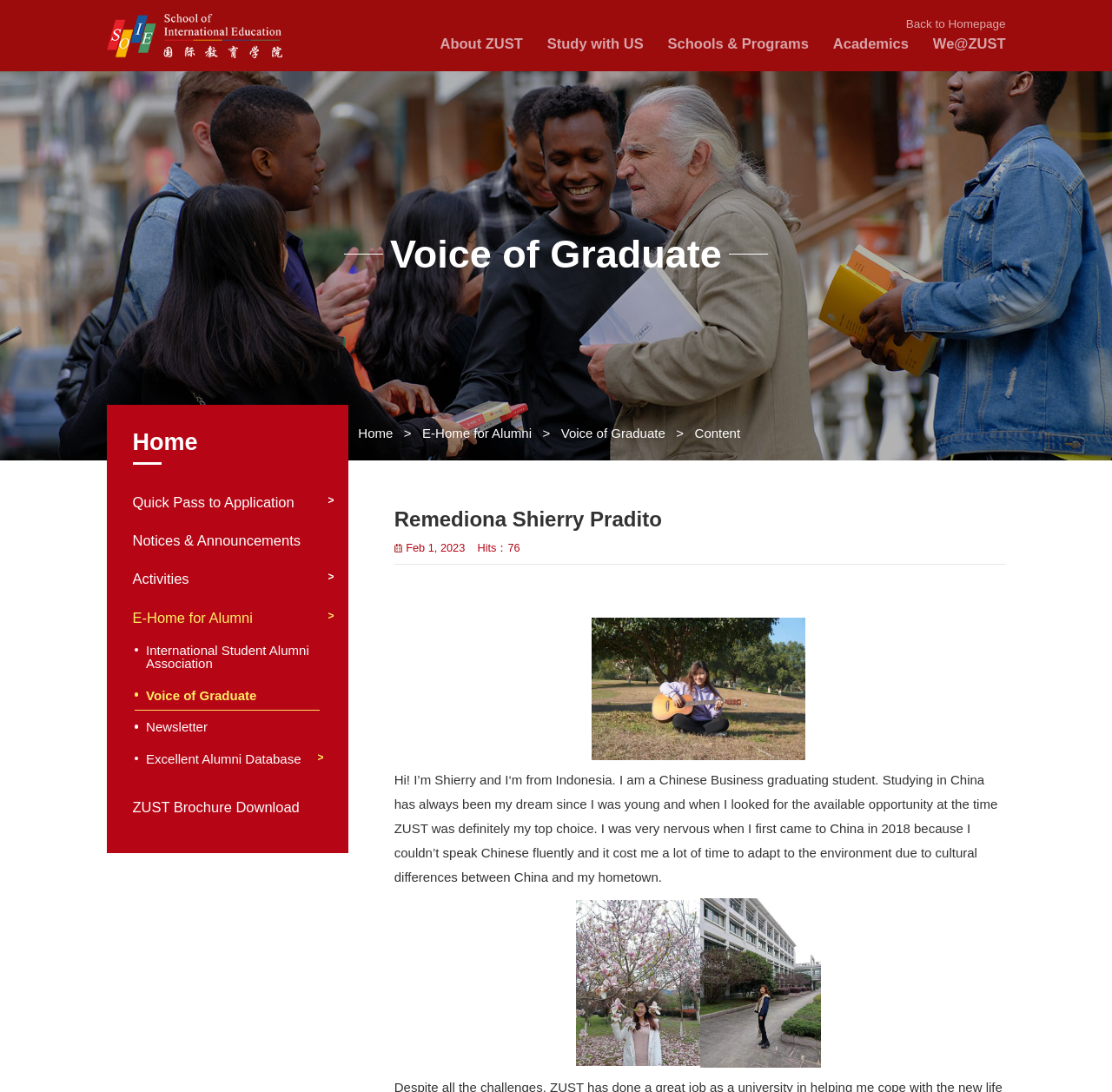Determine the bounding box coordinates for the area that needs to be clicked to fulfill this task: "View the 'Voice of Graduate' page". The coordinates must be given as four float numbers between 0 and 1, i.e., [left, top, right, bottom].

[0.673, 0.52, 0.798, 0.538]